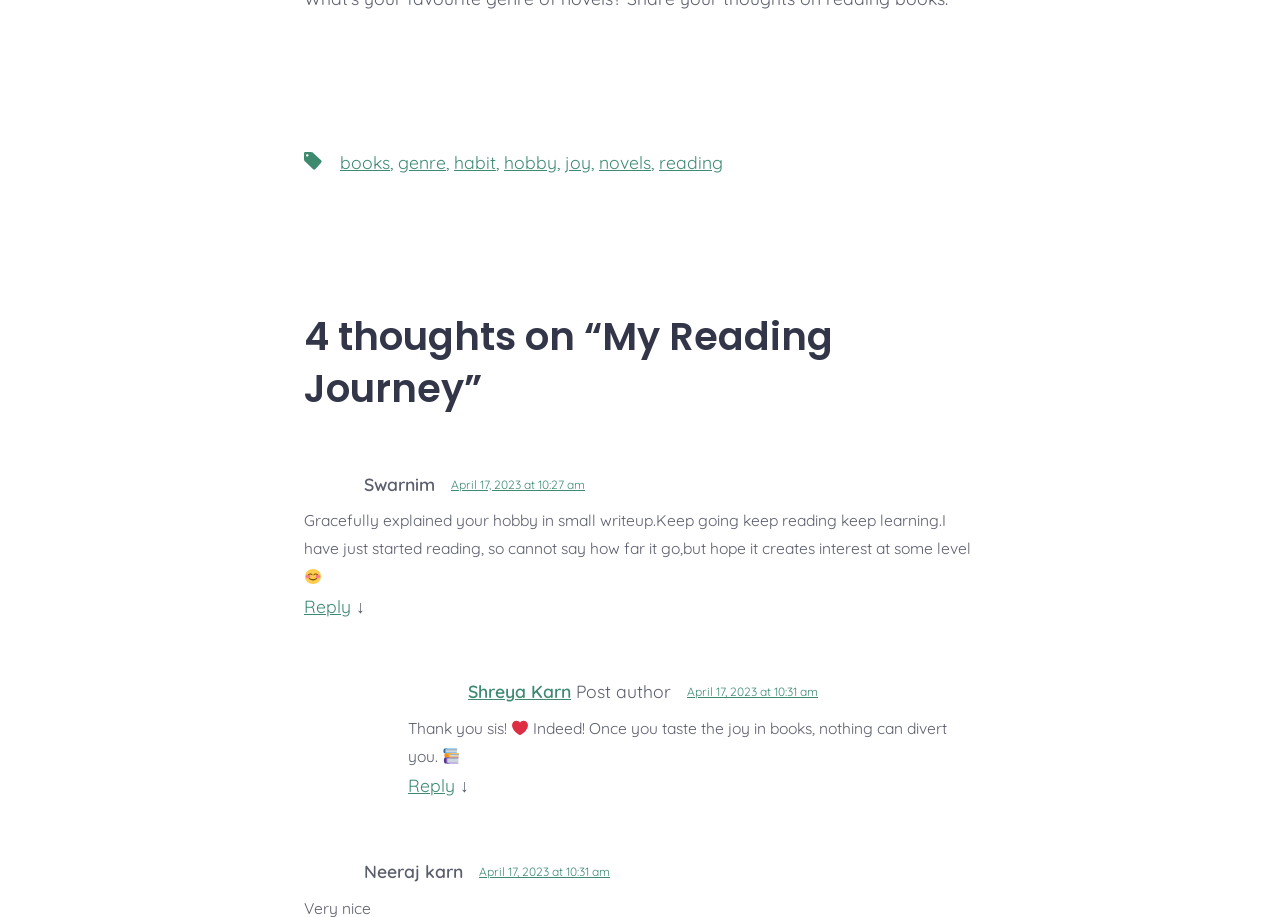Respond to the question below with a single word or phrase:
How many comments are there in the article?

3